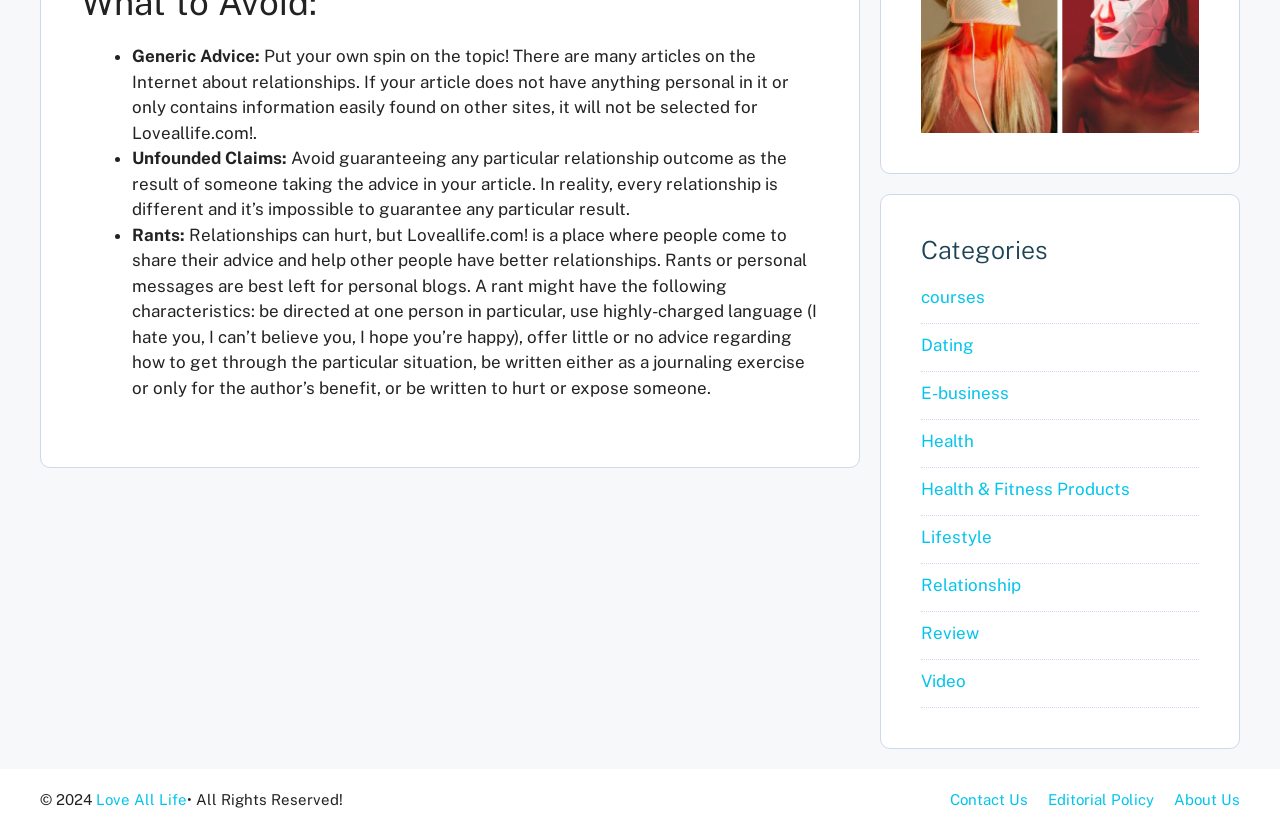How many categories are listed on the webpage?
Please provide a single word or phrase in response based on the screenshot.

11